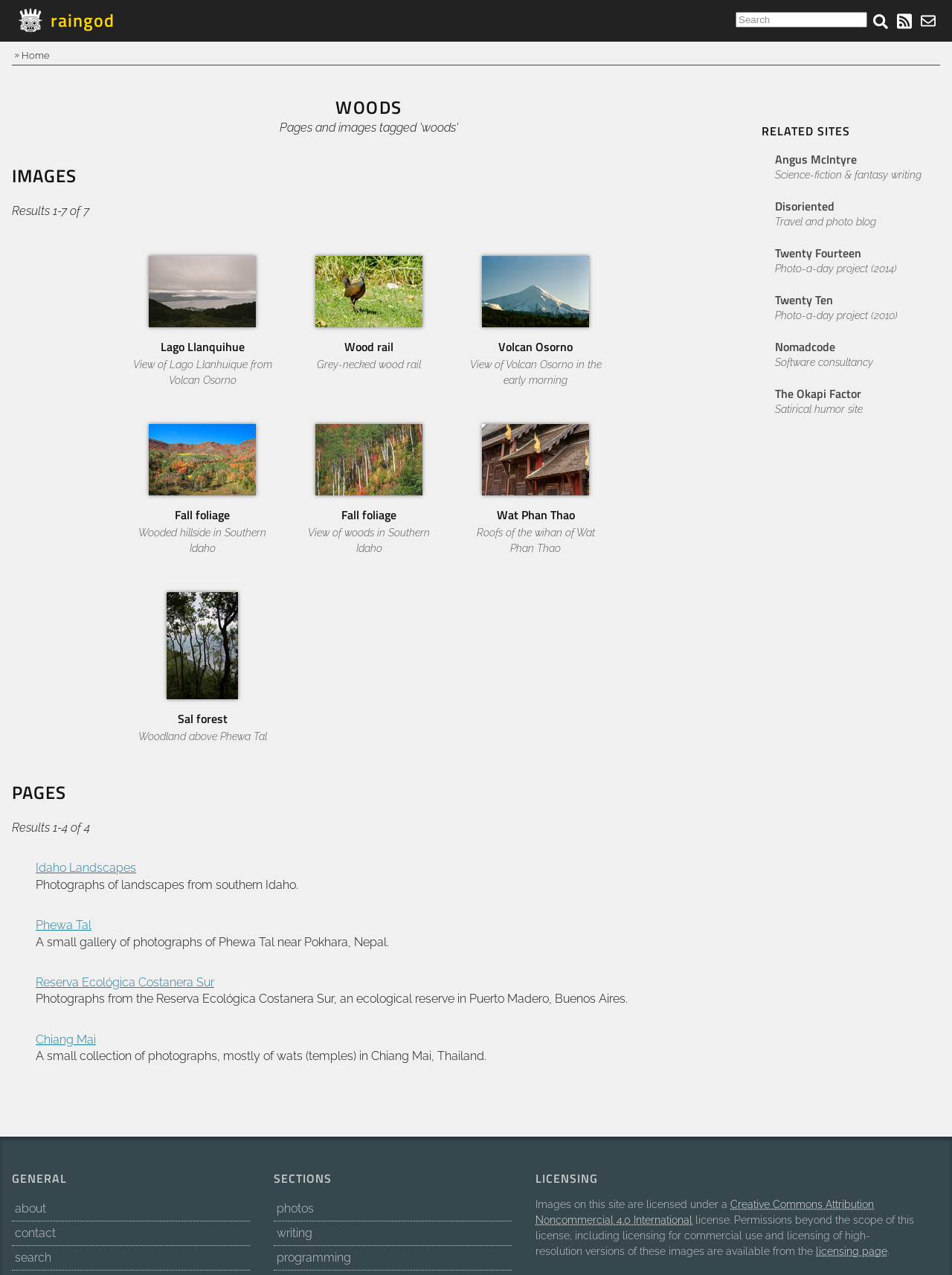Please identify the bounding box coordinates of the element that needs to be clicked to execute the following command: "View images tagged 'woods'". Provide the bounding box using four float numbers between 0 and 1, formatted as [left, top, right, bottom].

[0.156, 0.222, 0.269, 0.233]